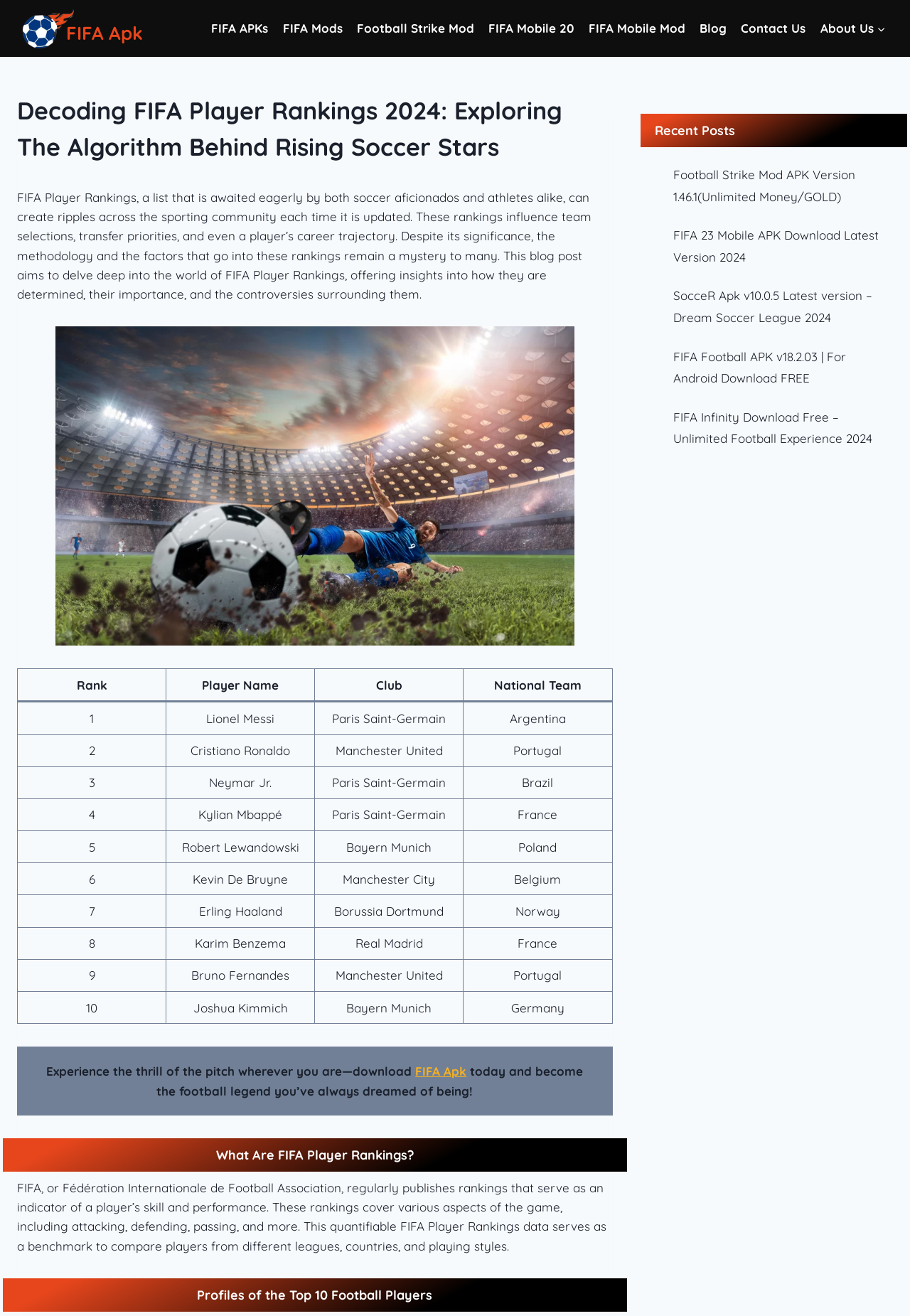Please determine the bounding box coordinates of the area that needs to be clicked to complete this task: 'Read the blog post about decoding FIFA player rankings'. The coordinates must be four float numbers between 0 and 1, formatted as [left, top, right, bottom].

[0.019, 0.144, 0.65, 0.229]